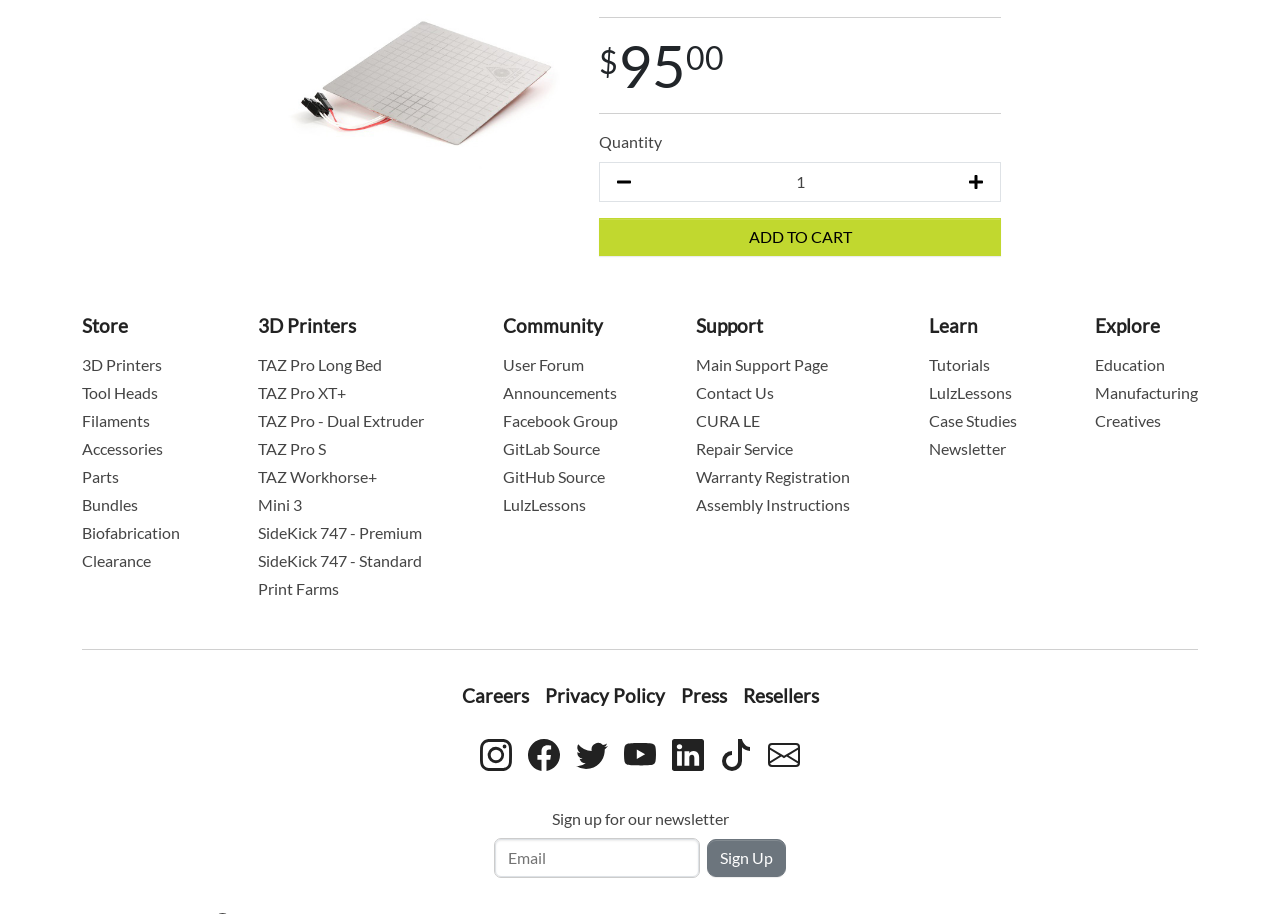Consider the image and give a detailed and elaborate answer to the question: 
What is the purpose of the textbox?

The textbox is used to enter the quantity of the item that the user wants to purchase, and it is required to be a valid input before adding the item to the cart.